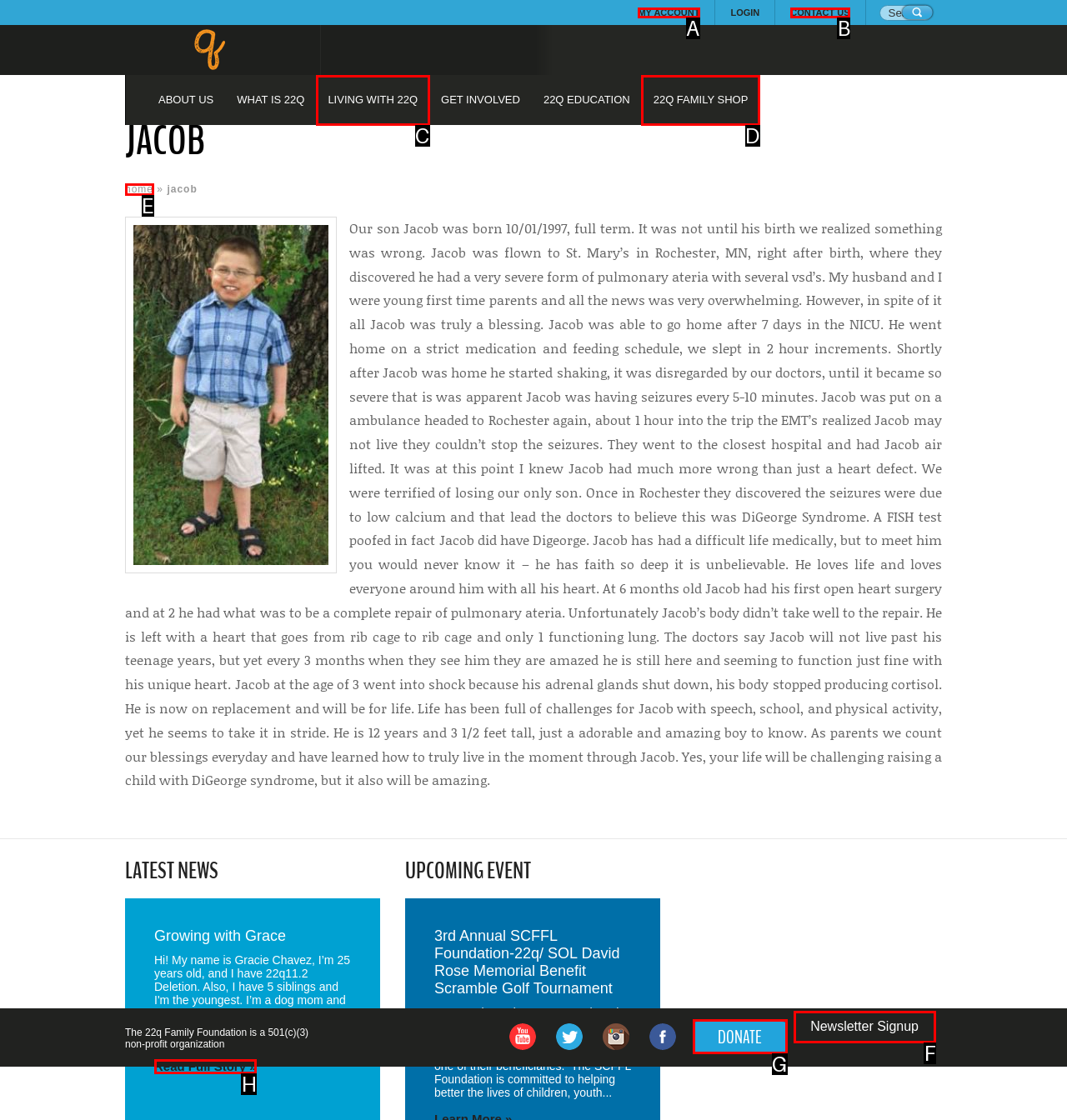Tell me which one HTML element I should click to complete the following task: Sign up for the newsletter
Answer with the option's letter from the given choices directly.

F